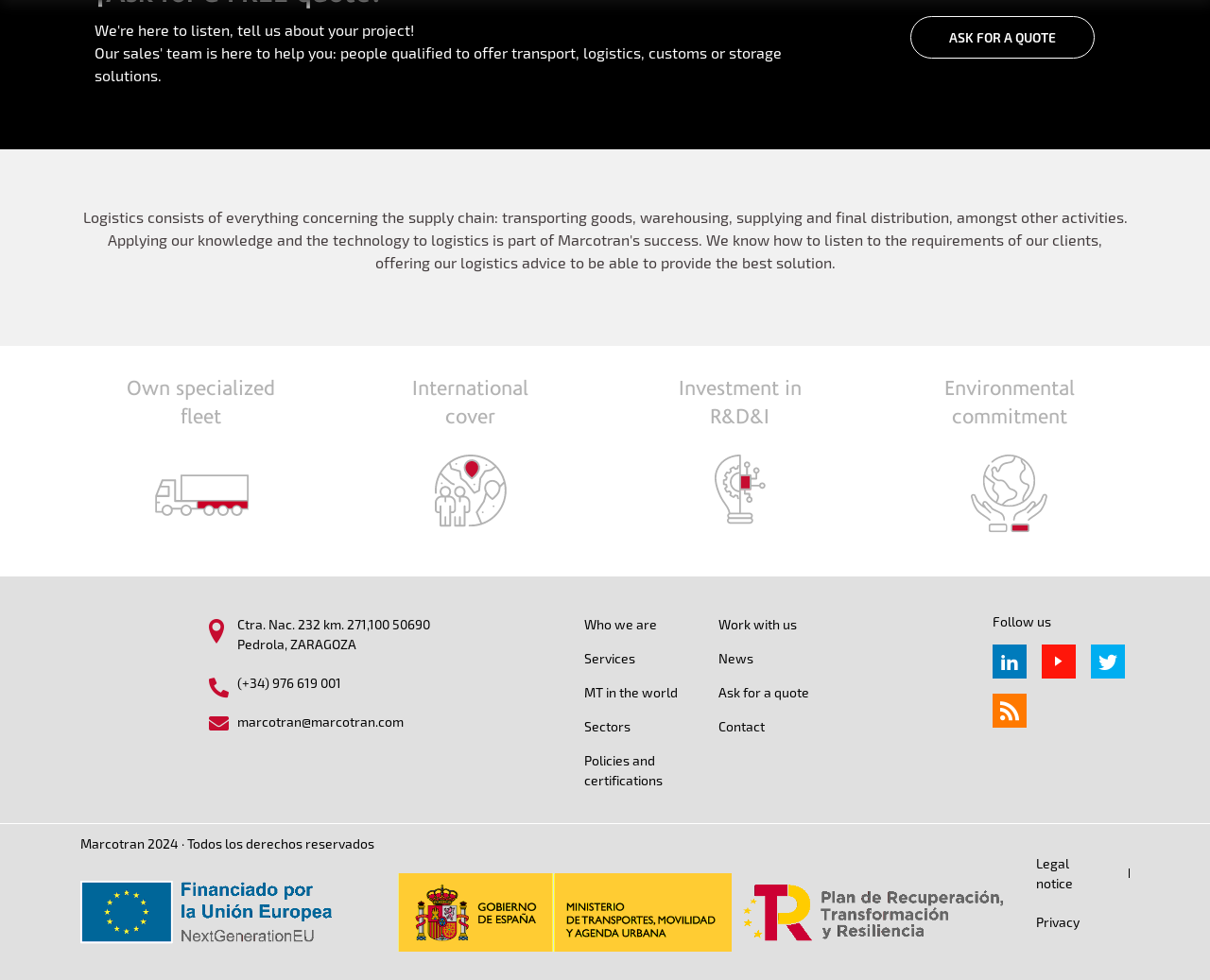Determine the bounding box coordinates of the section I need to click to execute the following instruction: "View 'Who we are'". Provide the coordinates as four float numbers between 0 and 1, i.e., [left, top, right, bottom].

[0.483, 0.626, 0.594, 0.661]